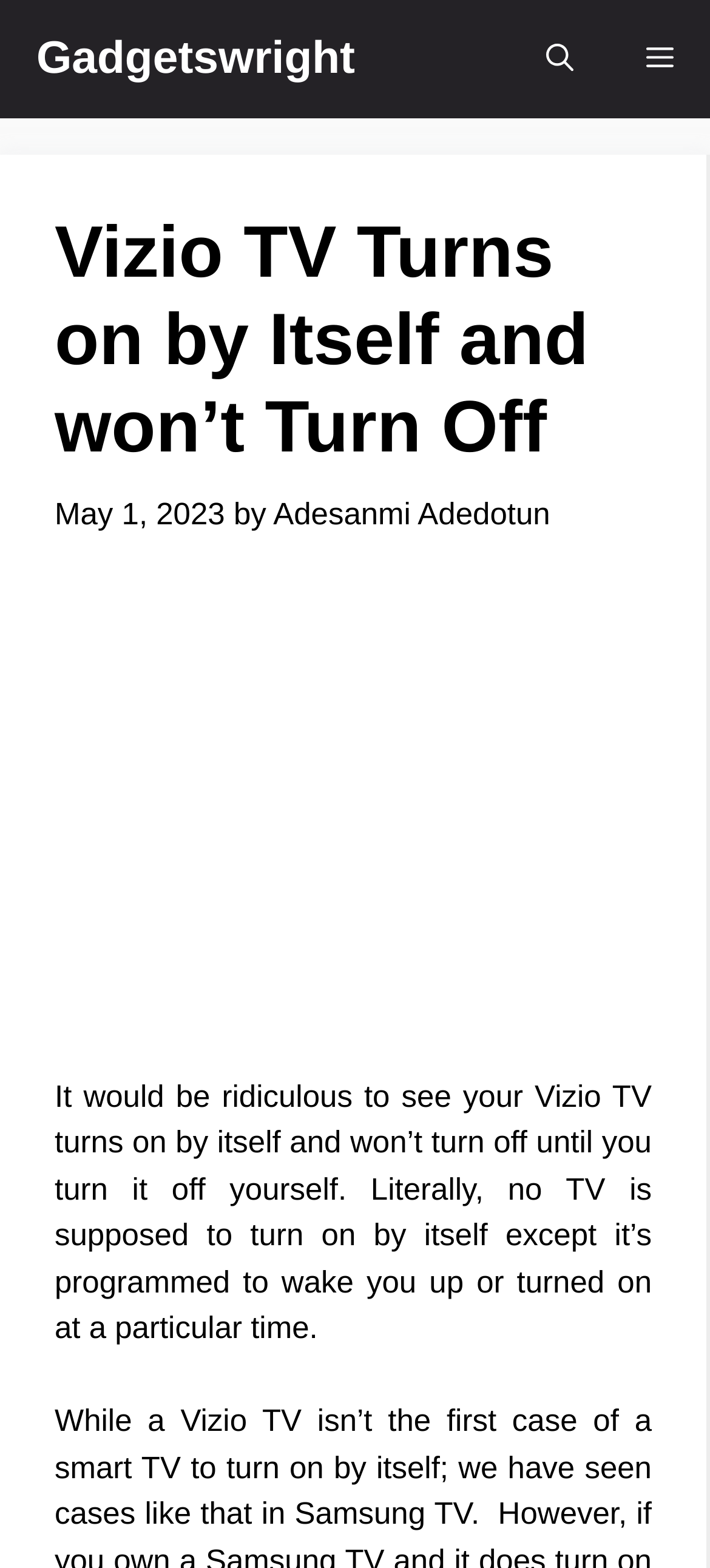Detail the various sections and features of the webpage.

The webpage is about fixing a Vizio TV that turns on by itself and won't turn off until manually turned off. At the top left of the page, there is a link to "Gadgetswright". On the top right, there are two buttons: "Menu" and "Open search". 

Below the top section, there is a header area that spans most of the page's width. Within this header, there is a heading that repeats the title "Vizio TV Turns on by Itself and won’t Turn Off". Next to the heading, there is a time stamp indicating the date "May 1, 2023". Additionally, there is a link to the author "Adesanmi Adedotun" in this section.

The main content of the page starts below the header area. It begins with a paragraph of text that explains the issue of a Vizio TV turning on by itself and not turning off until manually turned off. The text describes this behavior as ridiculous and notes that no TV is supposed to turn on by itself unless it's programmed to do so.